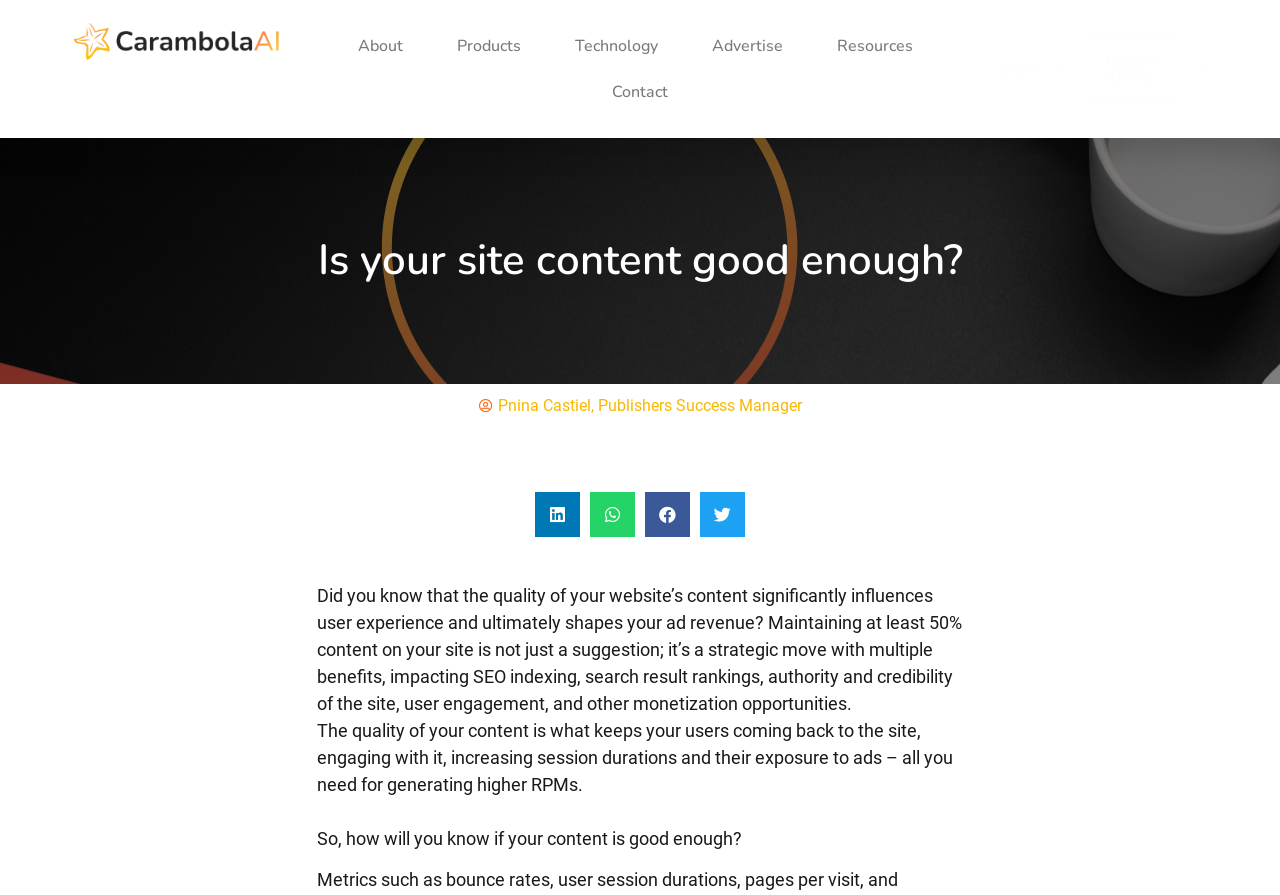Bounding box coordinates are to be given in the format (top-left x, top-left y, bottom-right x, bottom-right y). All values must be floating point numbers between 0 and 1. Provide the bounding box coordinate for the UI element described as: About

[0.258, 0.025, 0.336, 0.077]